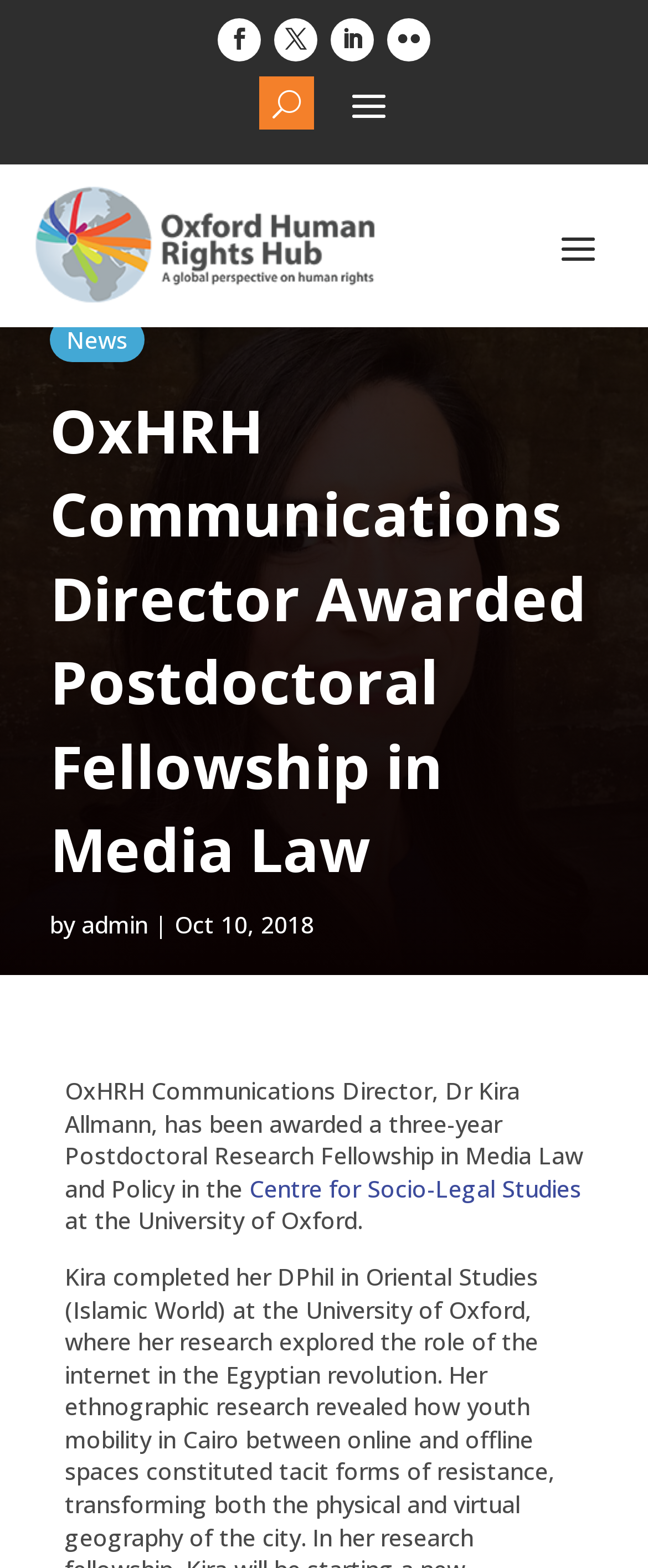Extract the primary headline from the webpage and present its text.

OxHRH Communications Director Awarded Postdoctoral Fellowship in Media Law